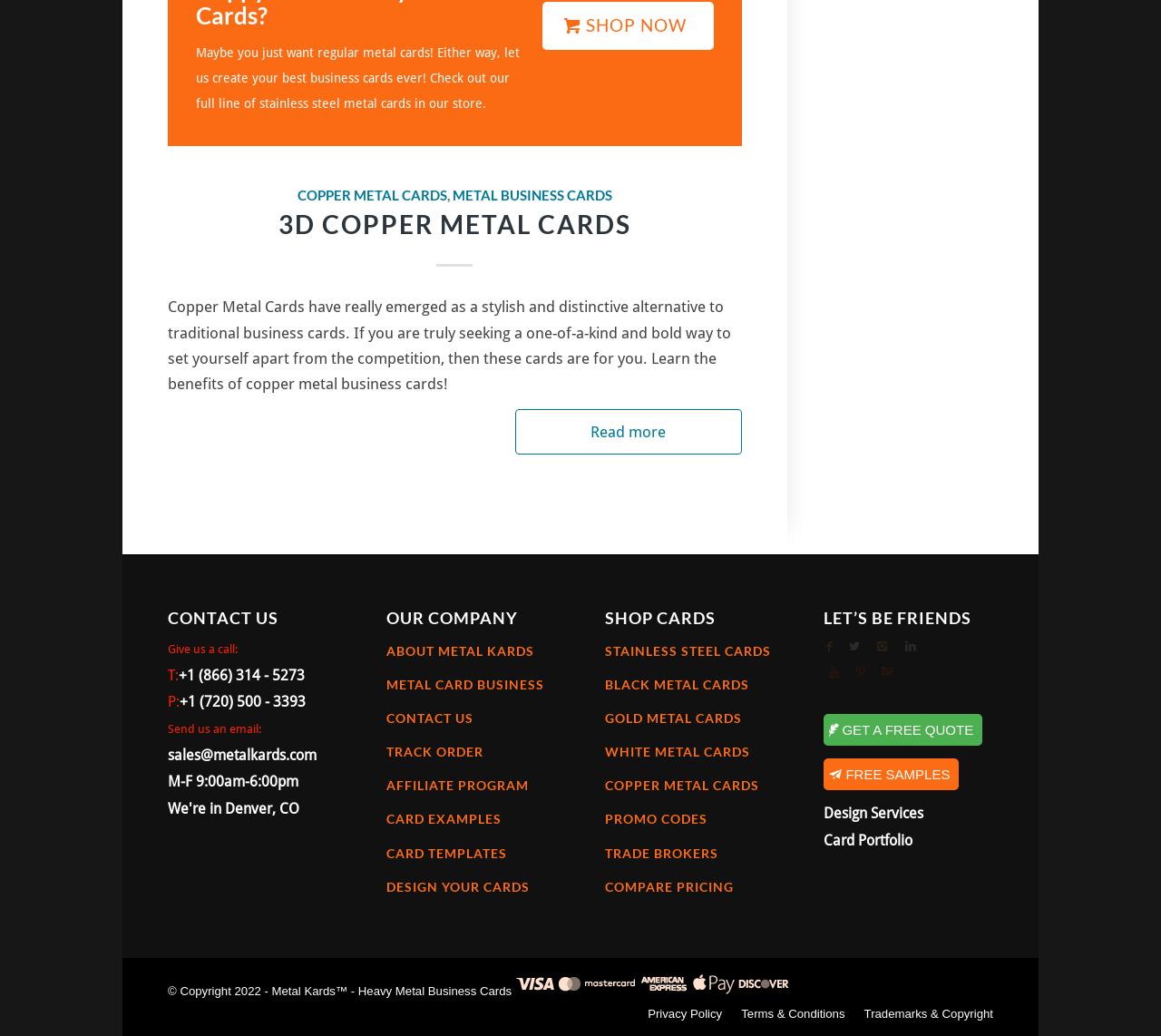Please identify the coordinates of the bounding box for the clickable region that will accomplish this instruction: "Get a free quote".

[0.71, 0.689, 0.846, 0.72]